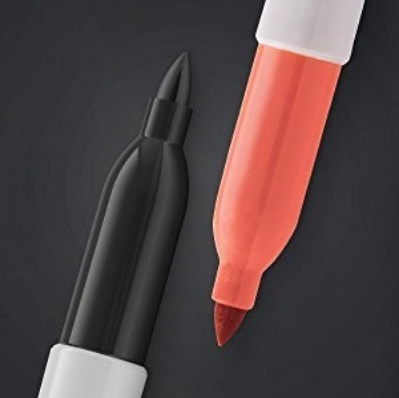Answer succinctly with a single word or phrase:
What is the primary use of the Sharpie markers?

Writing and artwork